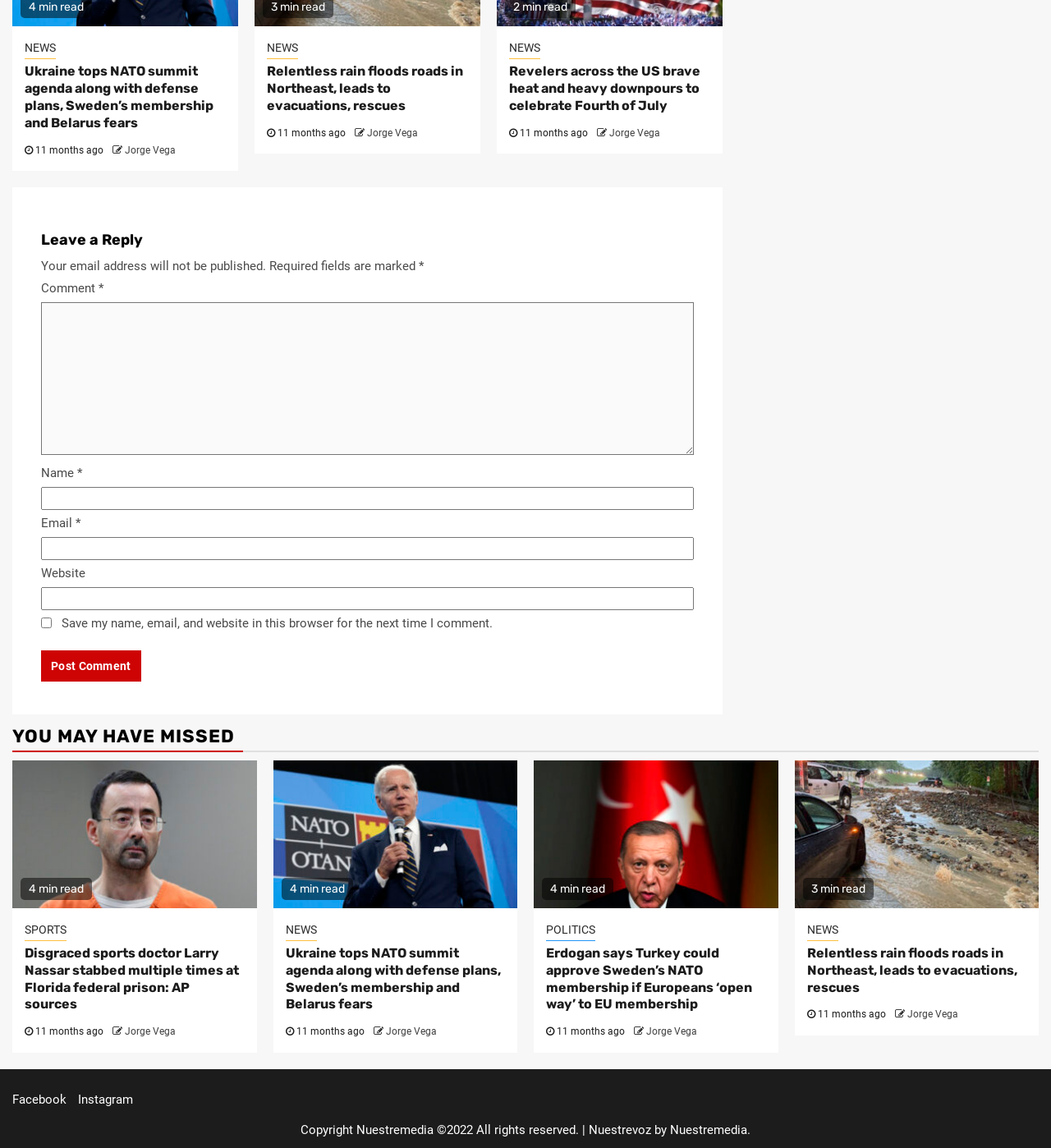Using the description "parent_node: 4 min read", locate and provide the bounding box of the UI element.

[0.26, 0.662, 0.492, 0.791]